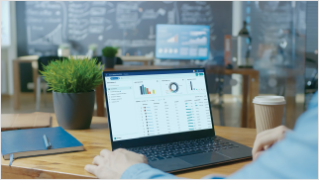What is the purpose of the chalkboard wall?
Please provide a comprehensive answer based on the visual information in the image.

The chalkboard wall filled with graphs and charts in the background suggests a dynamic and stimulating work environment that emphasizes collaboration and analysis, indicating that the workspace is designed to facilitate teamwork and data-driven decision making.